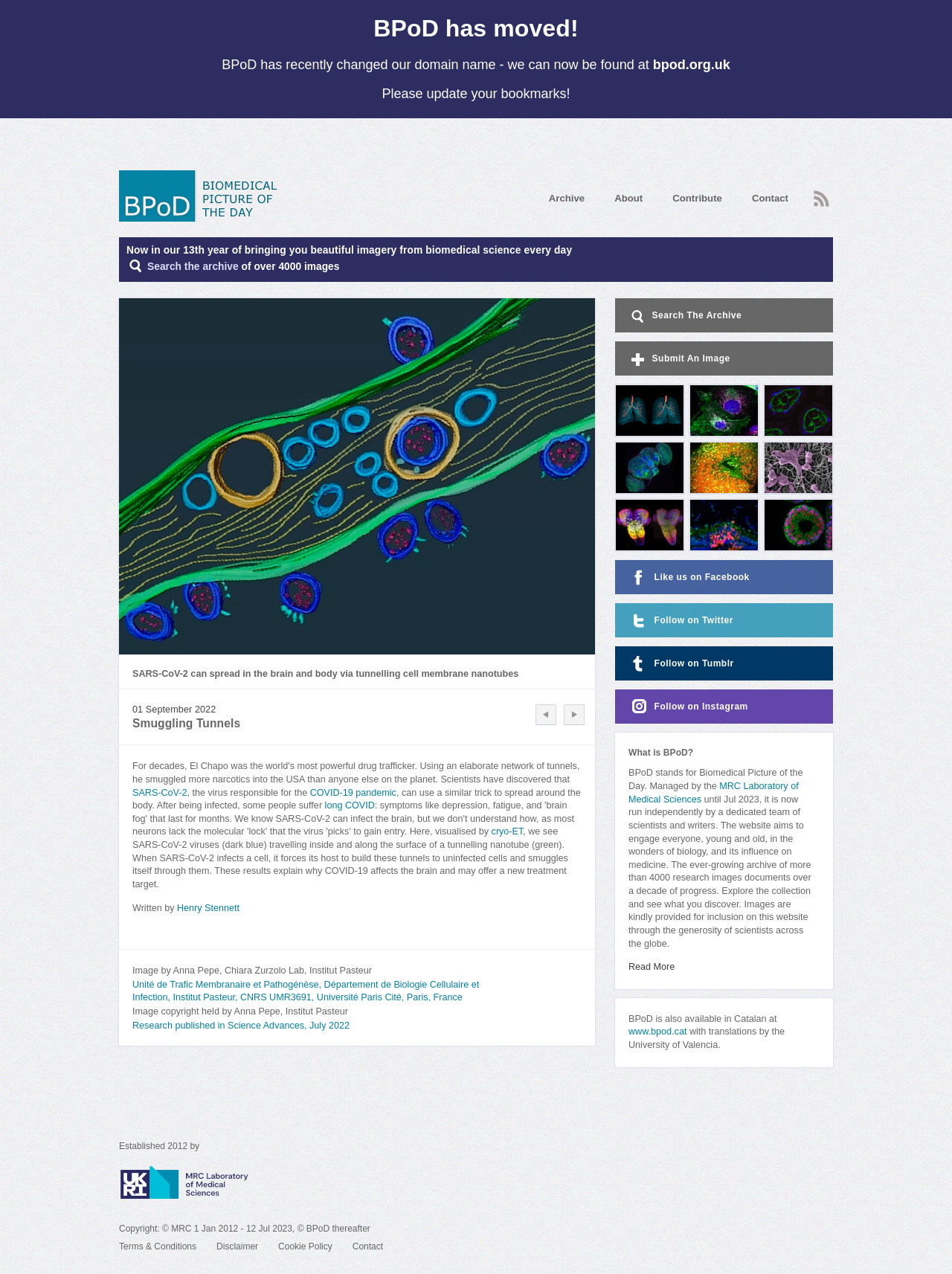What is the name of the biomedical picture of the day?
Using the image as a reference, answer with just one word or a short phrase.

Smuggling Tunnels